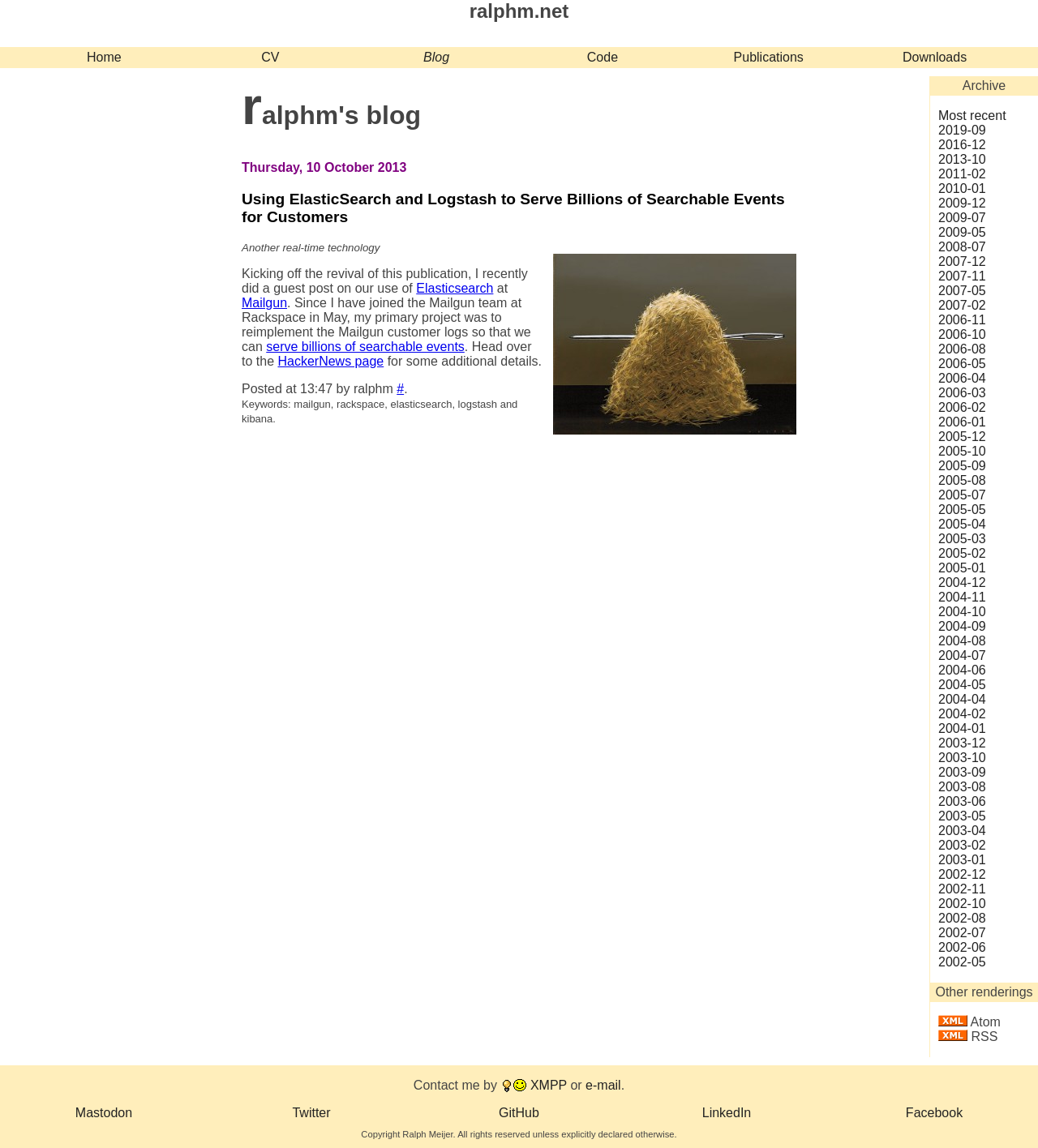Determine the bounding box coordinates for the UI element described. Format the coordinates as (top-left x, top-left y, bottom-right x, bottom-right y) and ensure all values are between 0 and 1. Element description: HackerNews page

[0.268, 0.309, 0.37, 0.321]